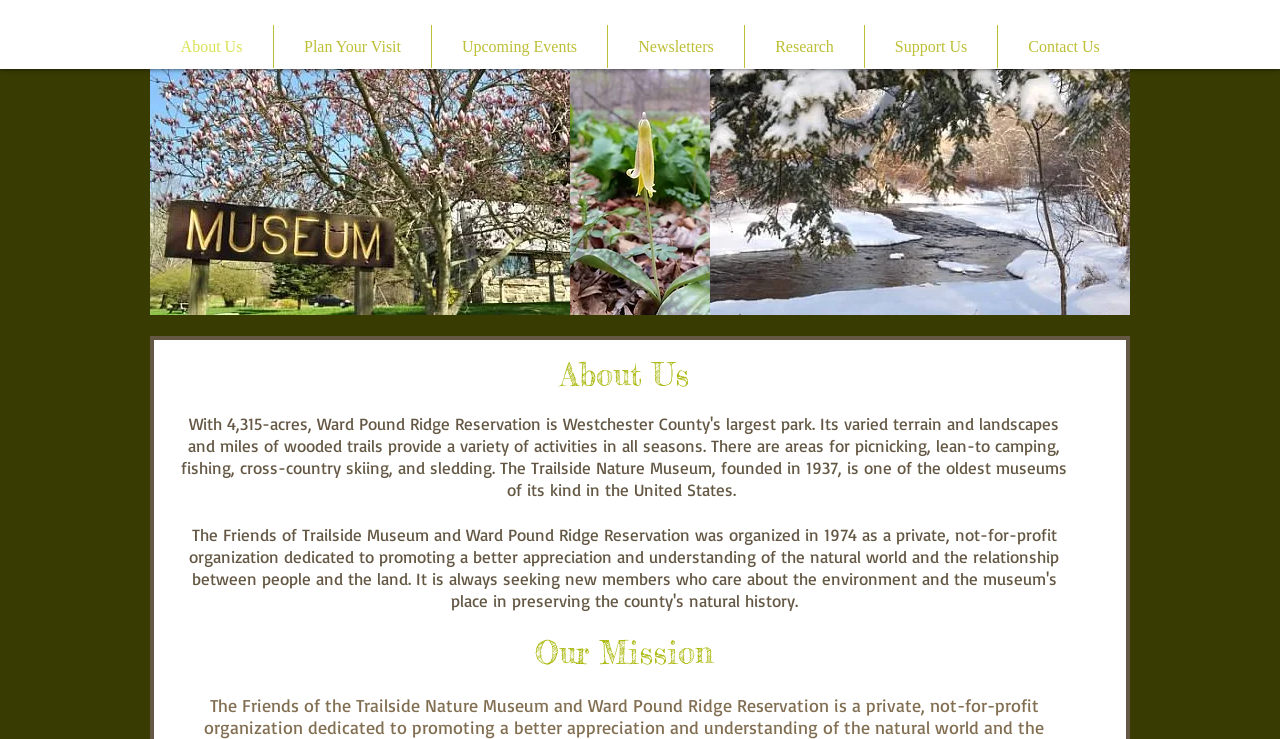Create an in-depth description of the webpage, covering main sections.

The webpage is about the "Friends of Trailside" organization, with a focus on their mission and the Ward Pound Ridge Reservation. 

At the top of the page, there is a navigation menu with 7 links: "About Us", "Plan Your Visit", "Upcoming Events", "Newsletters", "Research", "Support Us", and "Contact Us". These links are evenly spaced and take up most of the top section of the page.

Below the navigation menu, there are two identical buttons labeled "MY BUTTON" positioned side by side.

The main content of the page is divided into sections, with headings that provide a clear structure. The first heading is "About Us", followed by a brief description of the Ward Pound Ridge Reservation, its activities, and the Trailside Nature Museum. 

The next section is headed by "Our Mission", which is not explicitly stated but is likely related to the description provided earlier. 

There is a small, empty space at the bottom of the page, indicated by a static text element containing a non-breaking space character.